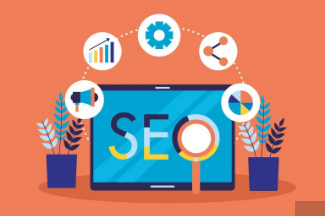What does the gear symbol indicate?
Using the image as a reference, answer with just one word or a short phrase.

Technical optimization